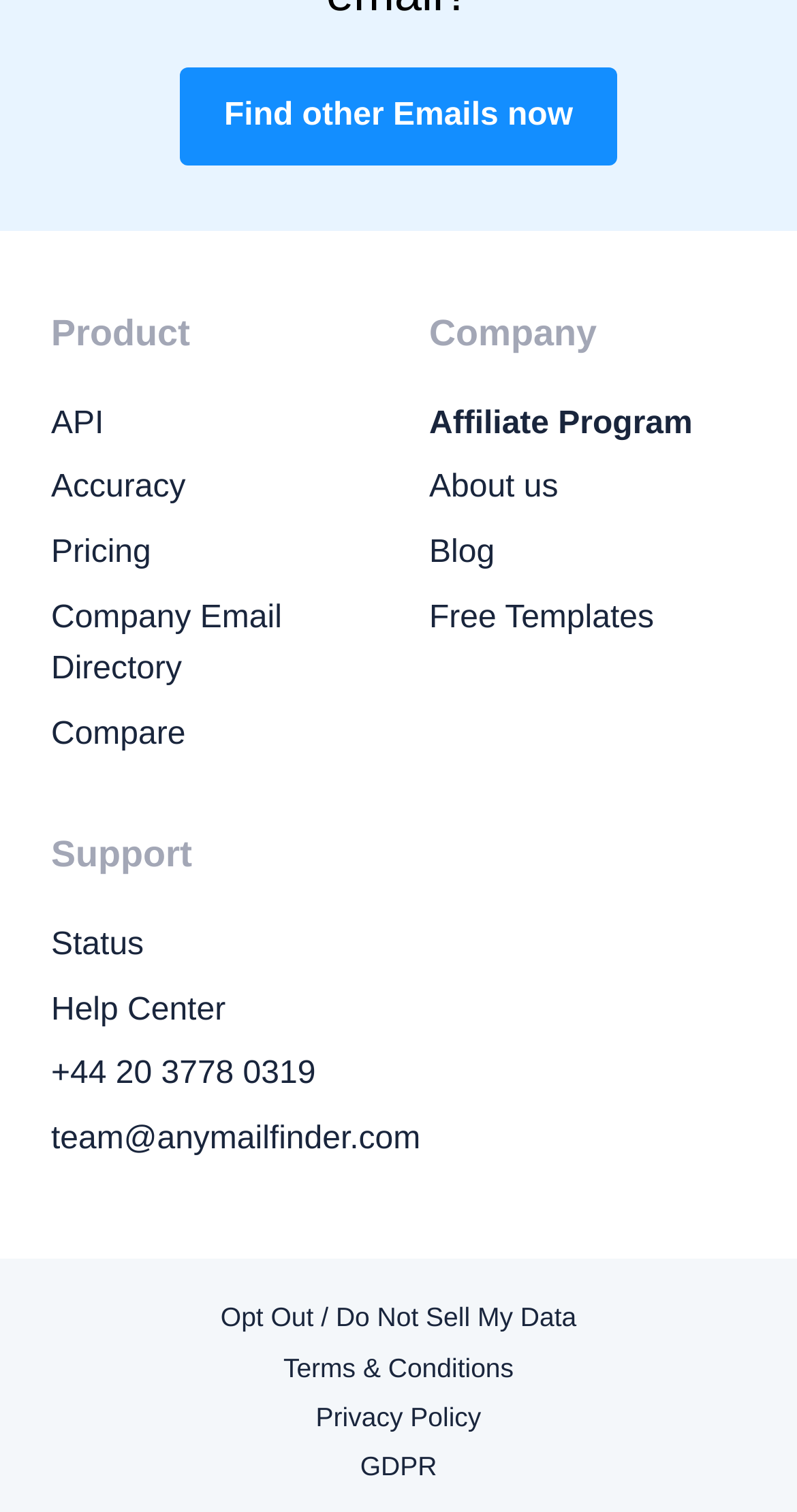Determine the bounding box coordinates in the format (top-left x, top-left y, bottom-right x, bottom-right y). Ensure all values are floating point numbers between 0 and 1. Identify the bounding box of the UI element described by: Blog

[0.538, 0.349, 0.936, 0.383]